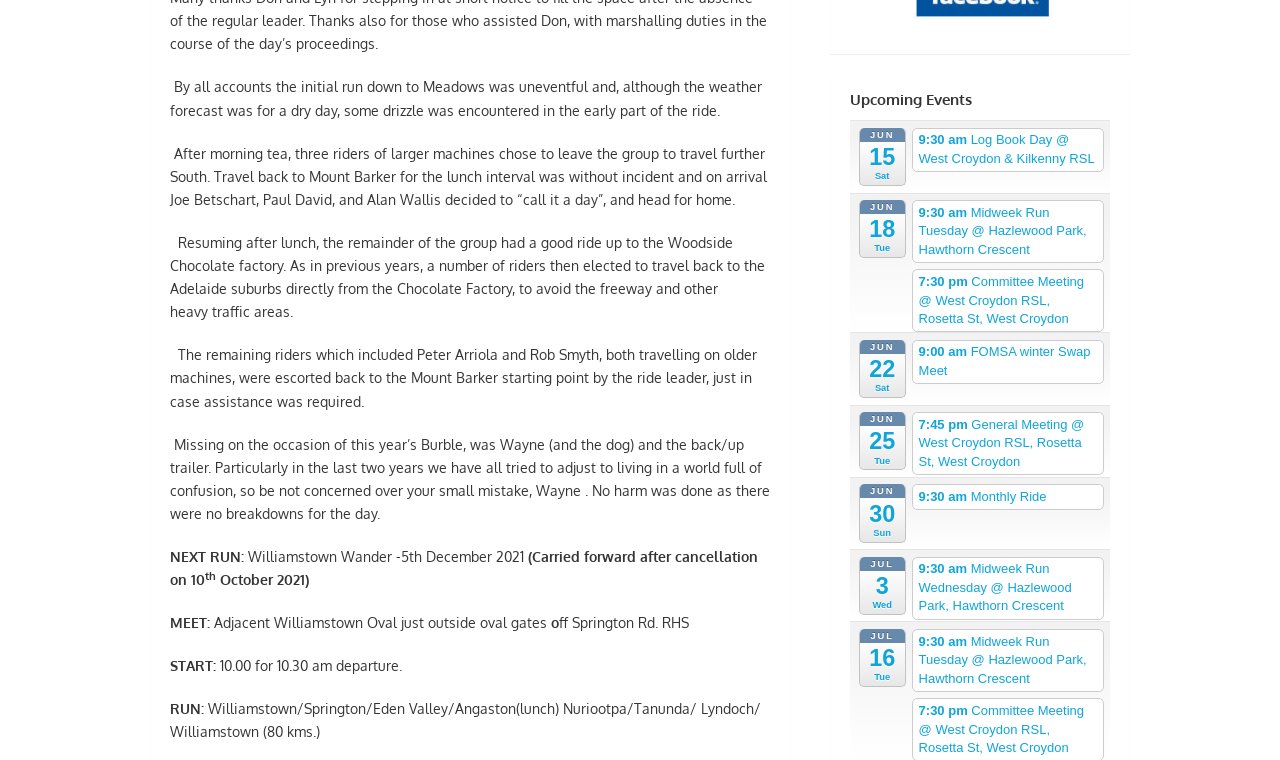How many upcoming events are listed?
Provide a fully detailed and comprehensive answer to the question.

The webpage lists several upcoming events, including Log Book Day, Midweek Run Tuesday, Committee Meeting, FOMSA winter Swap Meet, General Meeting, Monthly Ride, Midweek Run Wednesday, and two more Midweek Run Tuesday events, making a total of 9 upcoming events.